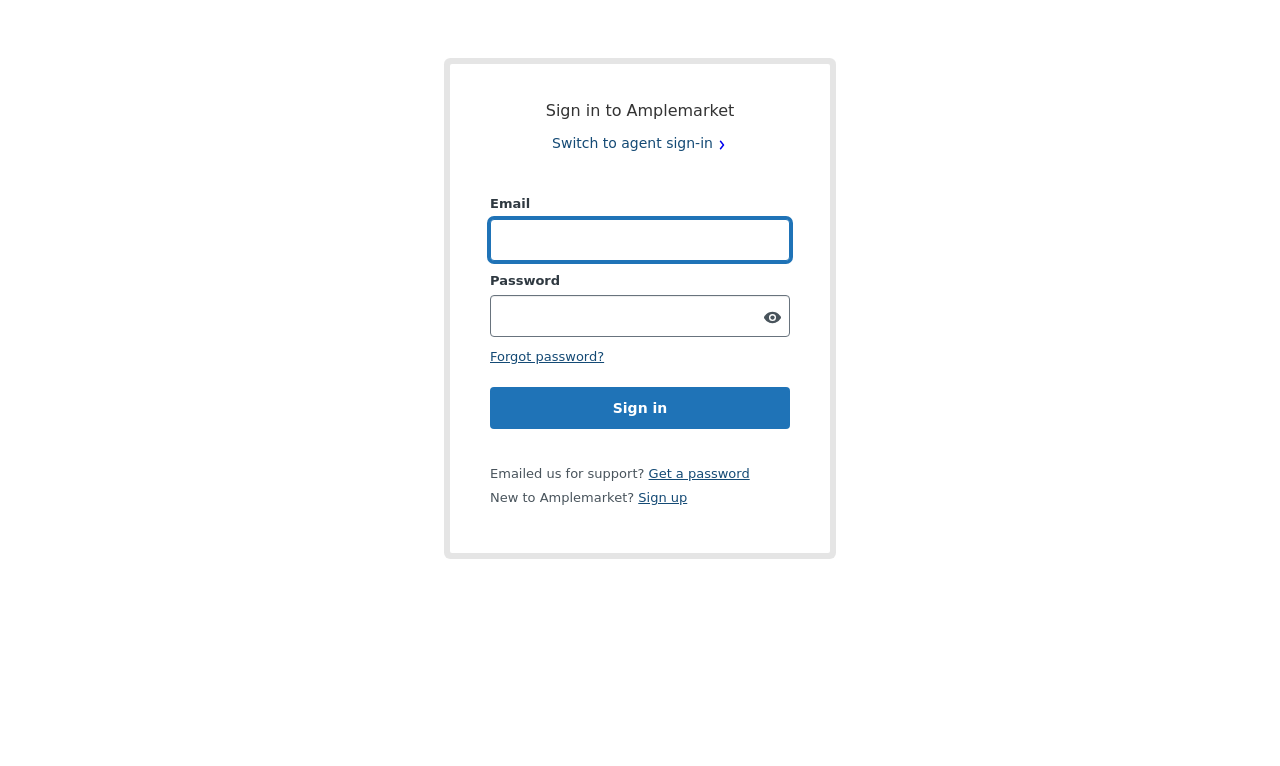Could you indicate the bounding box coordinates of the region to click in order to complete this instruction: "Click sign up".

[0.499, 0.64, 0.537, 0.659]